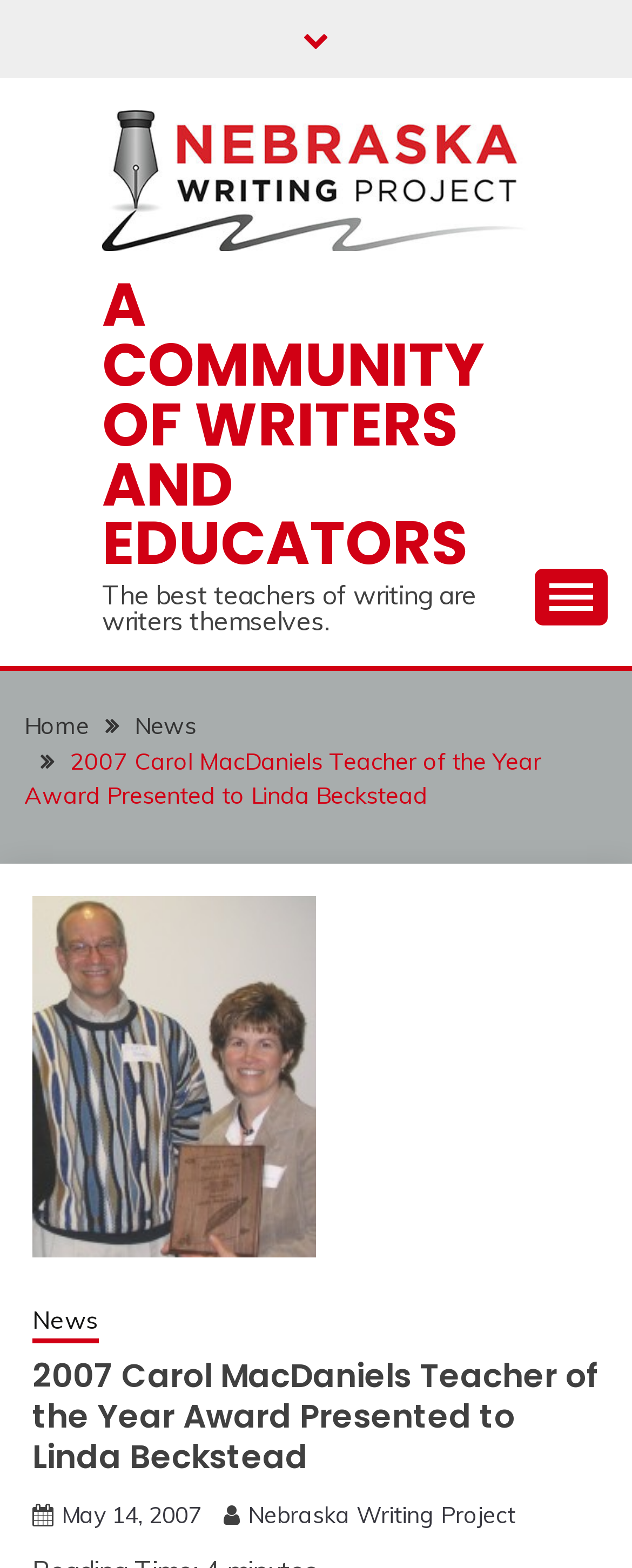Please predict the bounding box coordinates (top-left x, top-left y, bottom-right x, bottom-right y) for the UI element in the screenshot that fits the description: News

[0.213, 0.454, 0.31, 0.472]